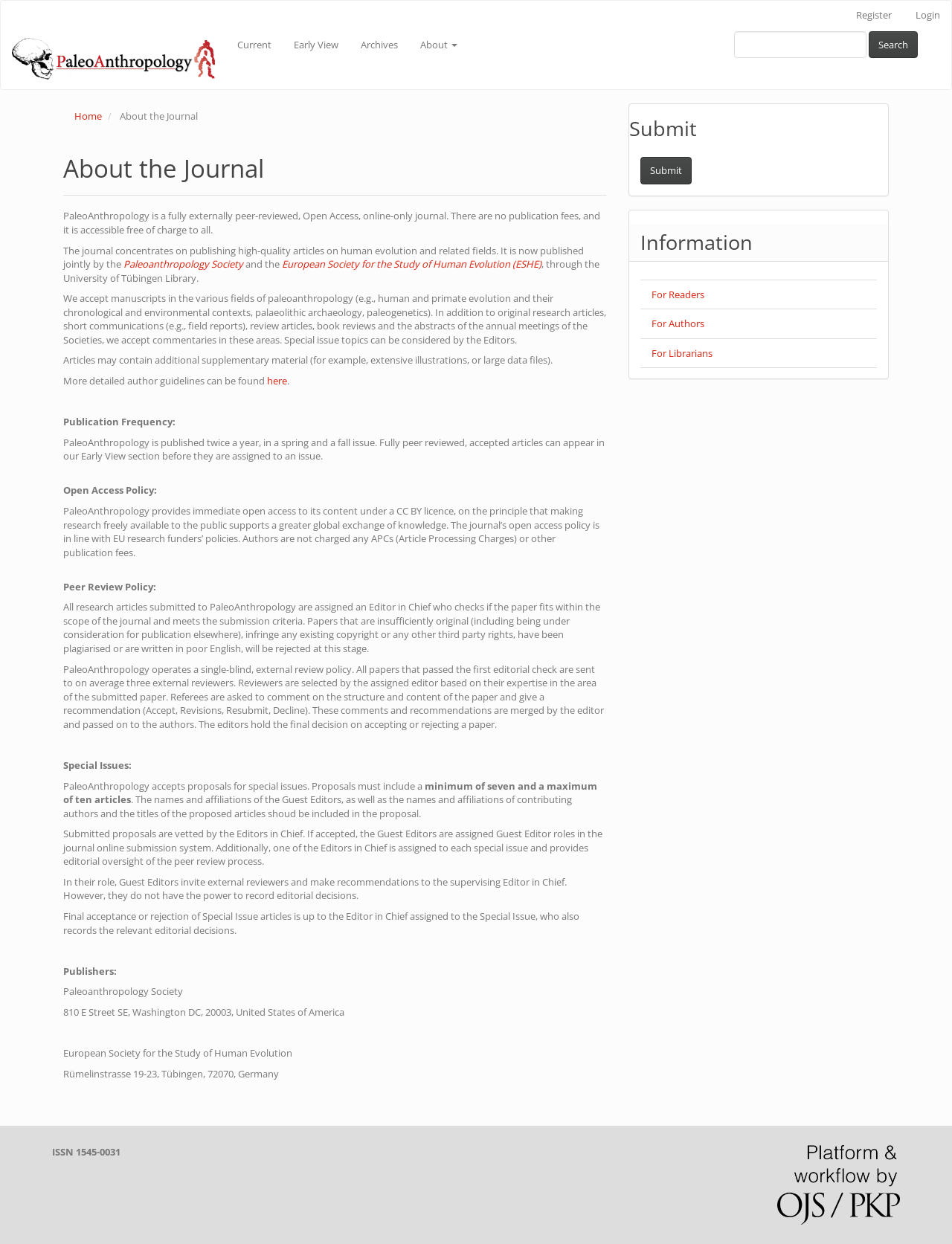Provide an in-depth caption for the contents of the webpage.

The webpage is about the journal "PaleoAnthropology" and provides information about the journal's purpose, scope, and policies. At the top of the page, there is a navigation menu with links to "Main Content", "Sidebar", "Register", and "Login". Below the navigation menu, there is a logo of the journal without subtext.

The main content section is divided into several sections. The first section introduces the journal, stating that it is a fully externally peer-reviewed, Open Access, online-only journal with no publication fees. It also mentions that the journal is published jointly by the Paleoanthropology Society and the European Society for the Study of Human Evolution.

The next section describes the journal's scope, including the types of articles it accepts, such as original research articles, short communications, review articles, book reviews, and abstracts of annual meetings. It also mentions that the journal accepts supplementary material, such as extensive illustrations or large data files.

The following sections provide information about the journal's publication frequency, open access policy, peer review policy, and special issues. The publication frequency section states that the journal is published twice a year, in spring and fall issues. The open access policy section explains that the journal provides immediate open access to its content under a CC BY license. The peer review policy section describes the journal's single-blind, external review process, where papers are sent to three external reviewers and the editors hold the final decision on accepting or rejecting a paper. The special issues section explains that the journal accepts proposals for special issues, which must include a minimum of seven and a maximum of ten articles.

The sidebar section provides links to submit an article, as well as information for readers, authors, and librarians. There is also a section with the journal's ISSN number and a link to more information about the publishing system.

Overall, the webpage provides a comprehensive overview of the journal "PaleoAnthropology", its purpose, scope, and policies, as well as information for authors, readers, and librarians.